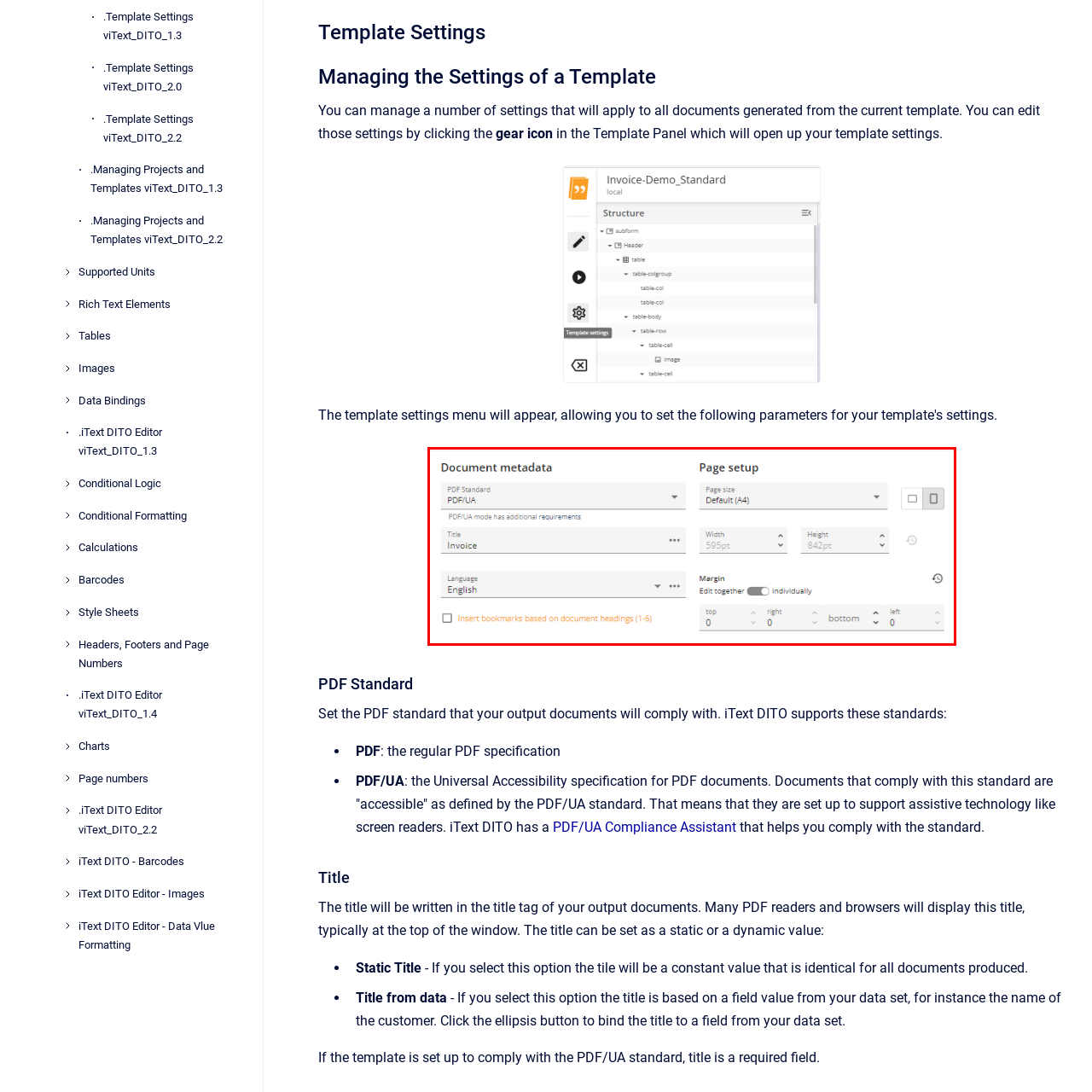What is the purpose of the 'Open' button?
Check the image enclosed by the red bounding box and give your answer in one word or a short phrase.

To preview in full screen